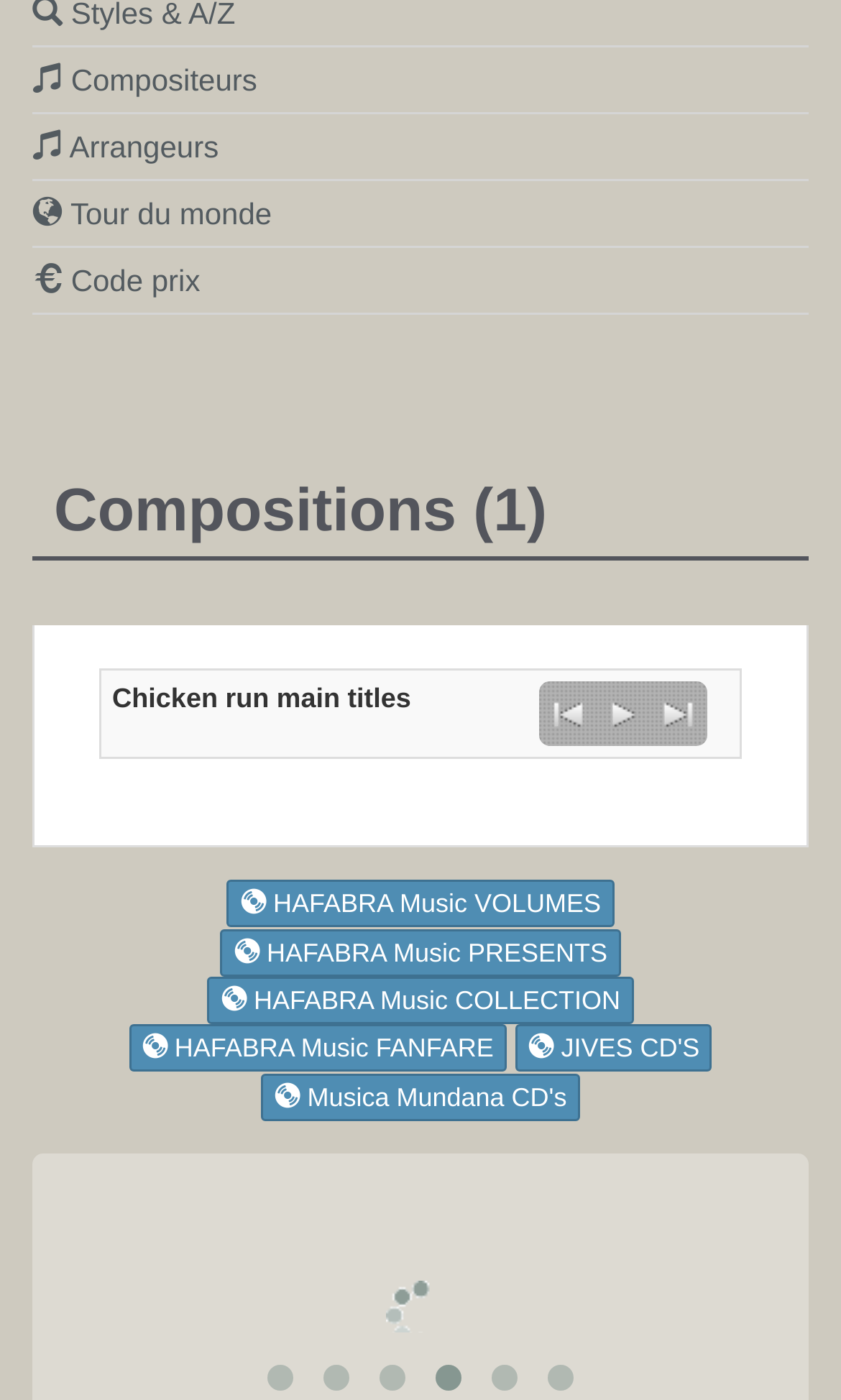What type of media is being played?
Look at the image and answer with only one word or phrase.

Audio